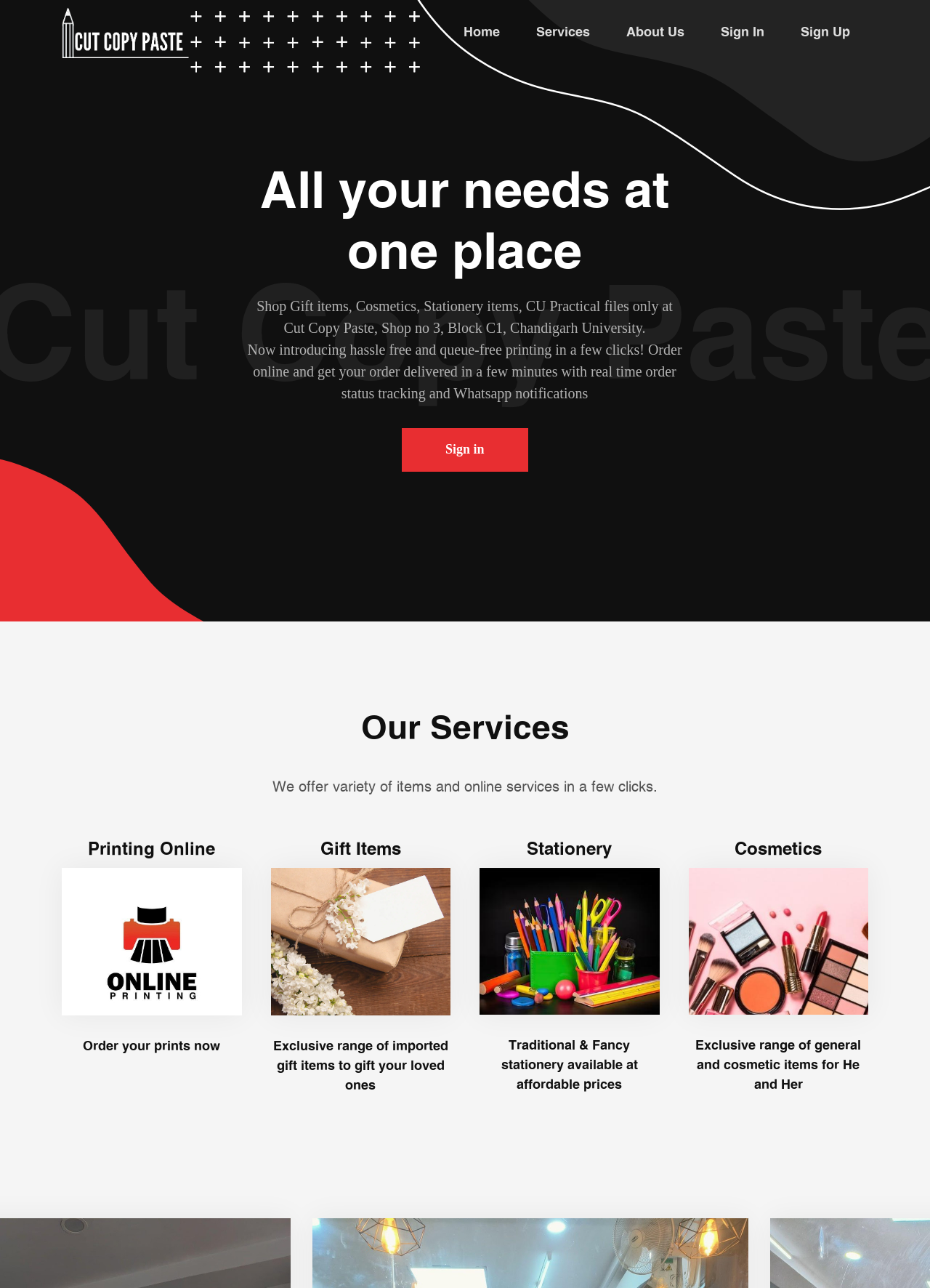Provide a thorough description of the webpage you see.

The webpage is the homepage of Cut Copy Paste, an online store that offers various products and services. At the top, there are six links: "Home", "Services", "About Us", "Sign In", and "Sign Up", aligned horizontally. Below these links, there is a heading that reads "All your needs at one place". 

Underneath this heading, there is a paragraph of text that describes the store, mentioning gift items, cosmetics, stationery, and CU Practical files. Below this text, there is another paragraph that introduces hassle-free and queue-free printing services, with online ordering and real-time order status tracking.

On the left side of the page, there is a section titled "Our Services" with a heading. Below this heading, there is a brief description of the services offered. This section is divided into four sub-sections: "Printing Online", "Gift Items", "Stationery", and "Cosmetics". Each sub-section has a heading and a link to explore more. 

At the bottom of the page, there is a section titled "Gallery". The overall layout of the webpage is organized, with clear headings and concise text, making it easy to navigate and find information.